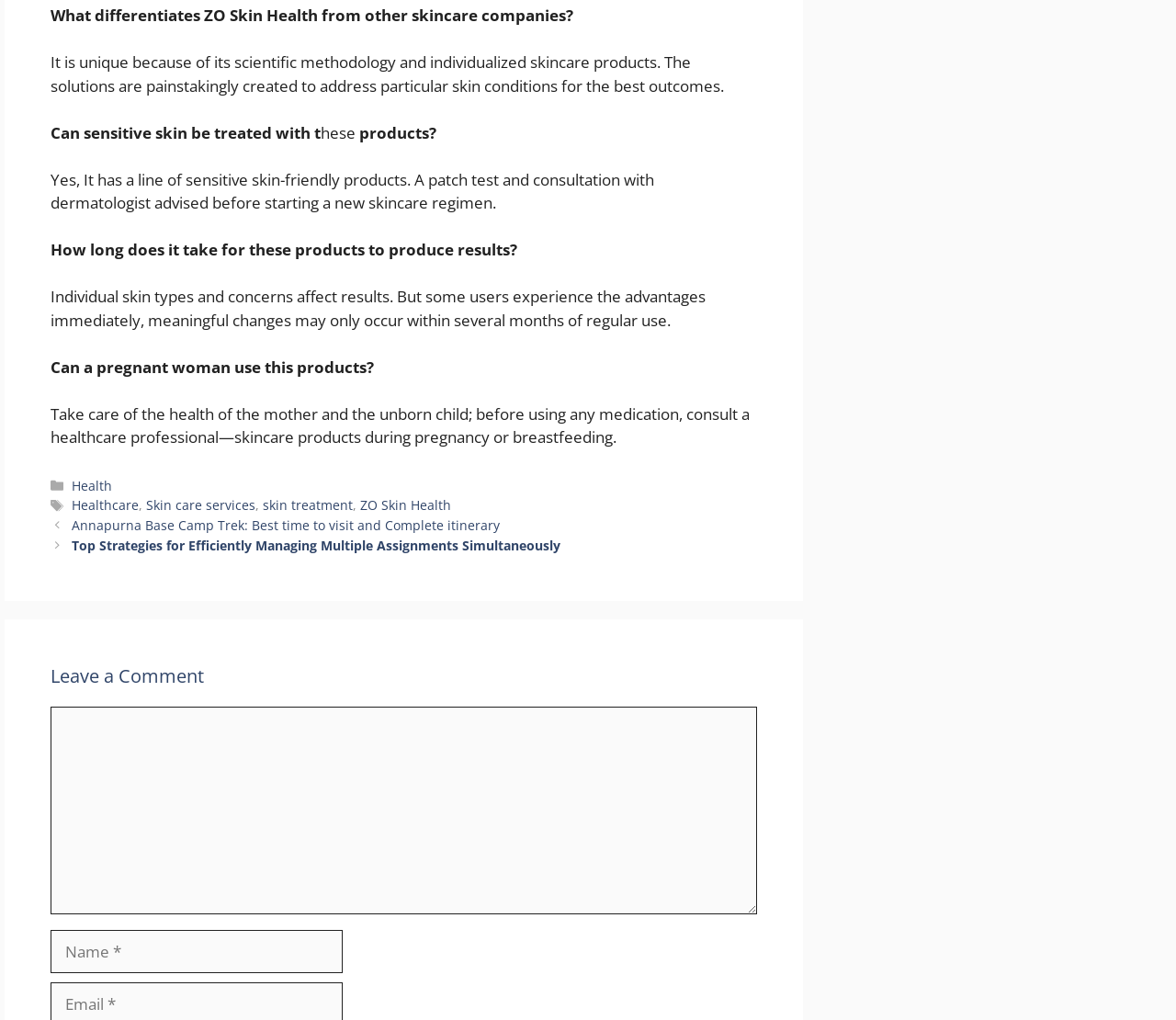Can sensitive skin be treated with these products?
Answer with a single word or short phrase according to what you see in the image.

Yes